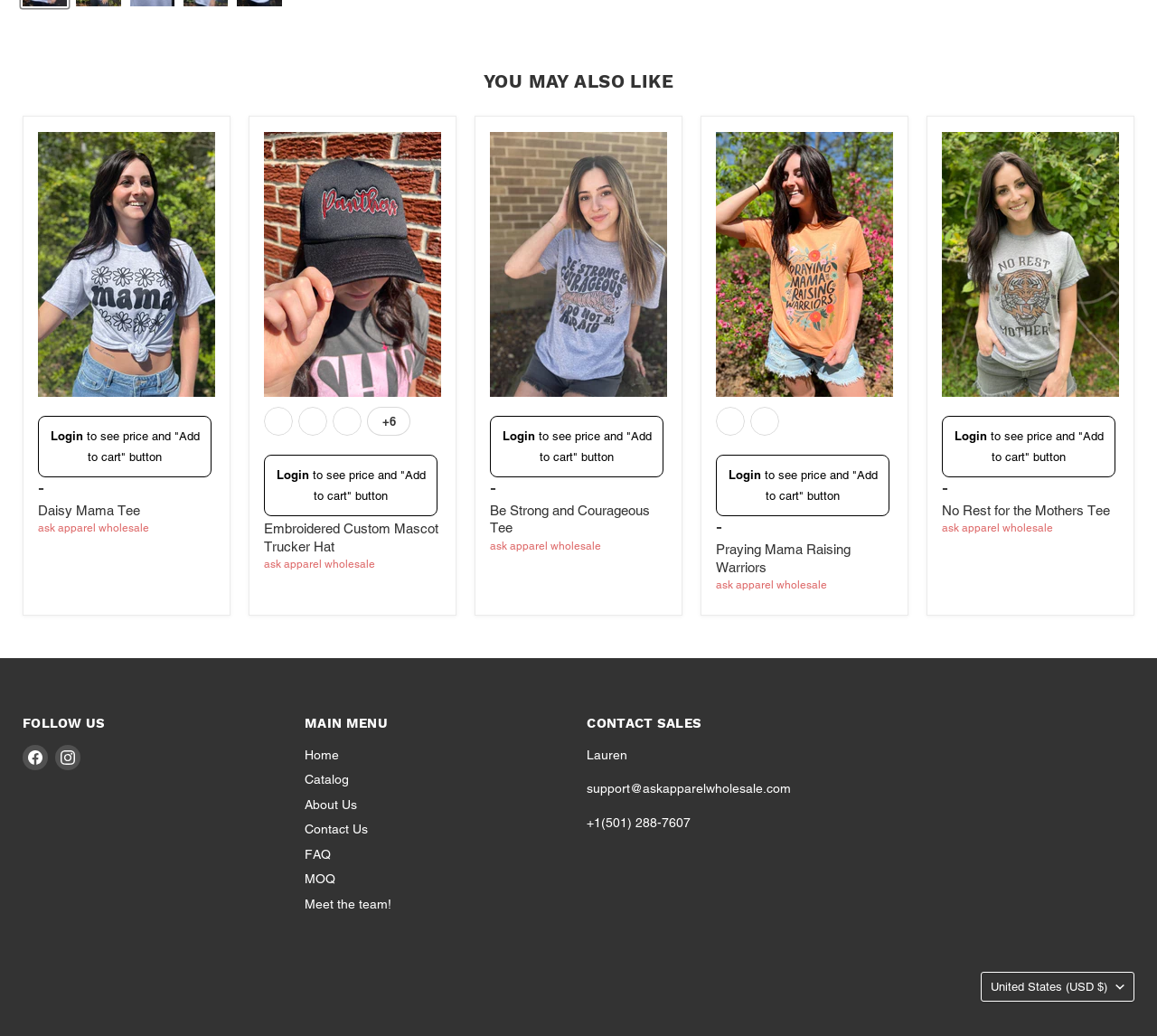What is the title of the first product?
Look at the screenshot and respond with a single word or phrase.

Daisy Mama Tee